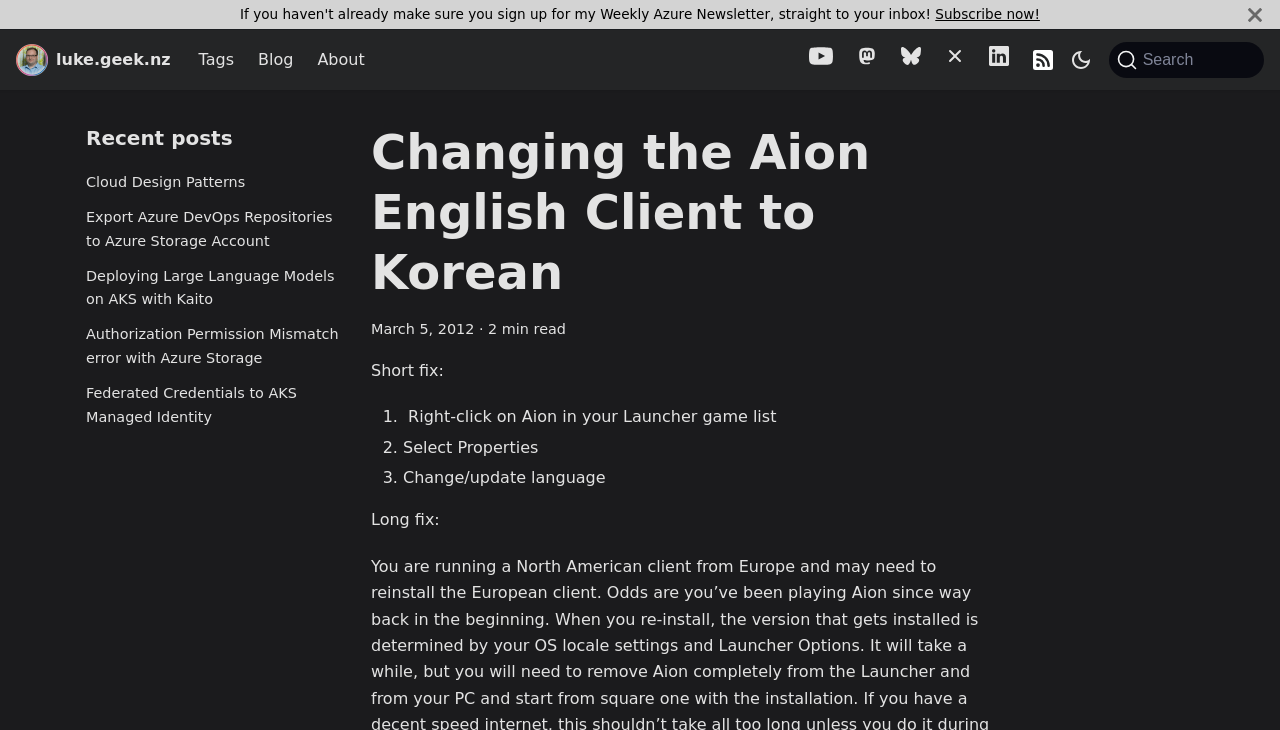Determine the bounding box coordinates for the area that needs to be clicked to fulfill this task: "Search for something". The coordinates must be given as four float numbers between 0 and 1, i.e., [left, top, right, bottom].

[0.866, 0.058, 0.988, 0.107]